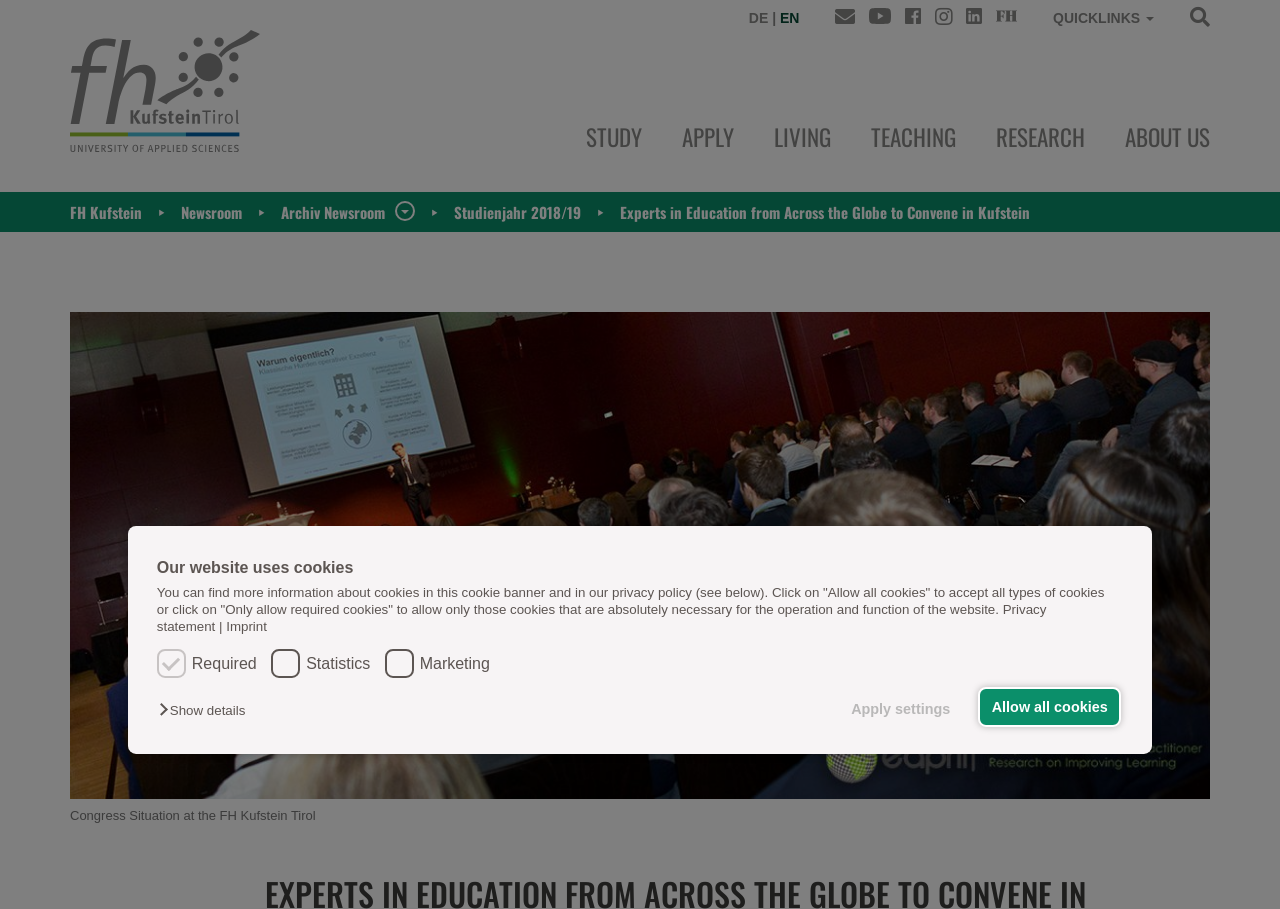Answer briefly with one word or phrase:
What is the topic of the conference mentioned on the webpage?

Education